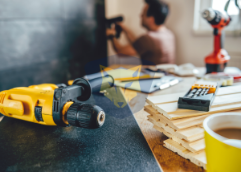Give a concise answer using one word or a phrase to the following question:
What is the purpose of the surface protection products?

To maintain surface integrity